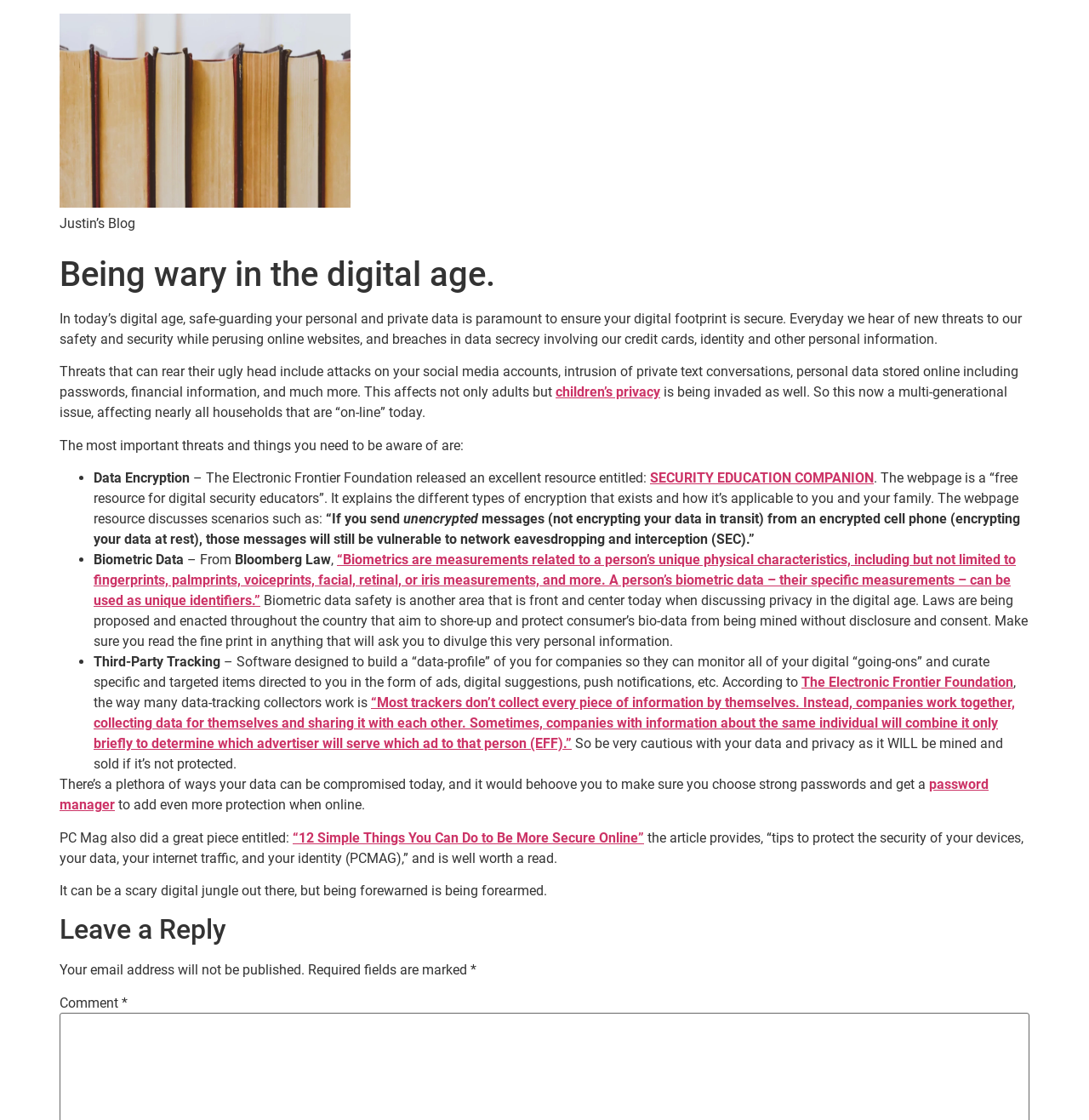Determine the main heading text of the webpage.

Being wary in the digital age.